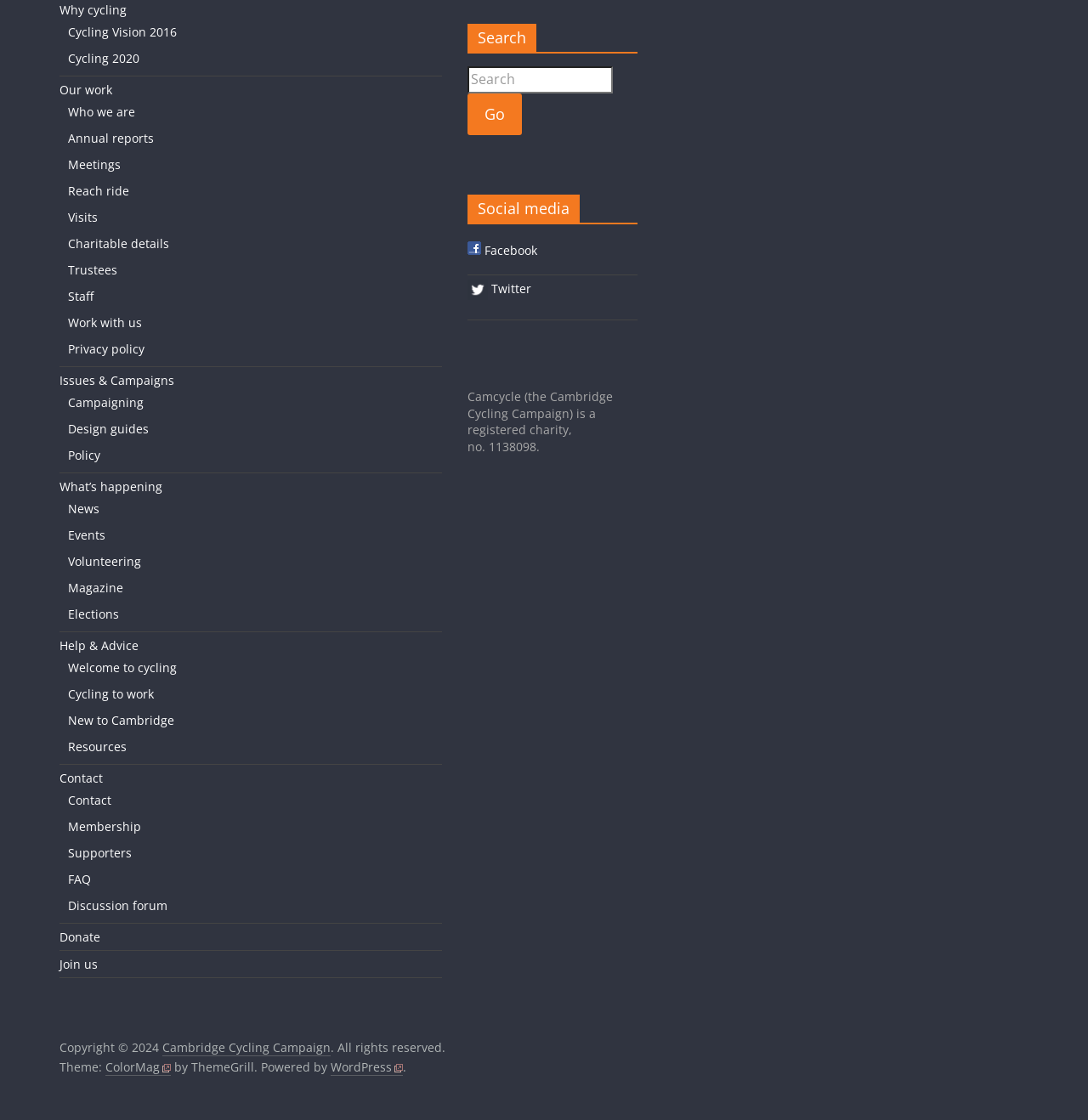Identify the bounding box coordinates of the element to click to follow this instruction: 'Donate to the charity'. Ensure the coordinates are four float values between 0 and 1, provided as [left, top, right, bottom].

[0.055, 0.829, 0.092, 0.843]